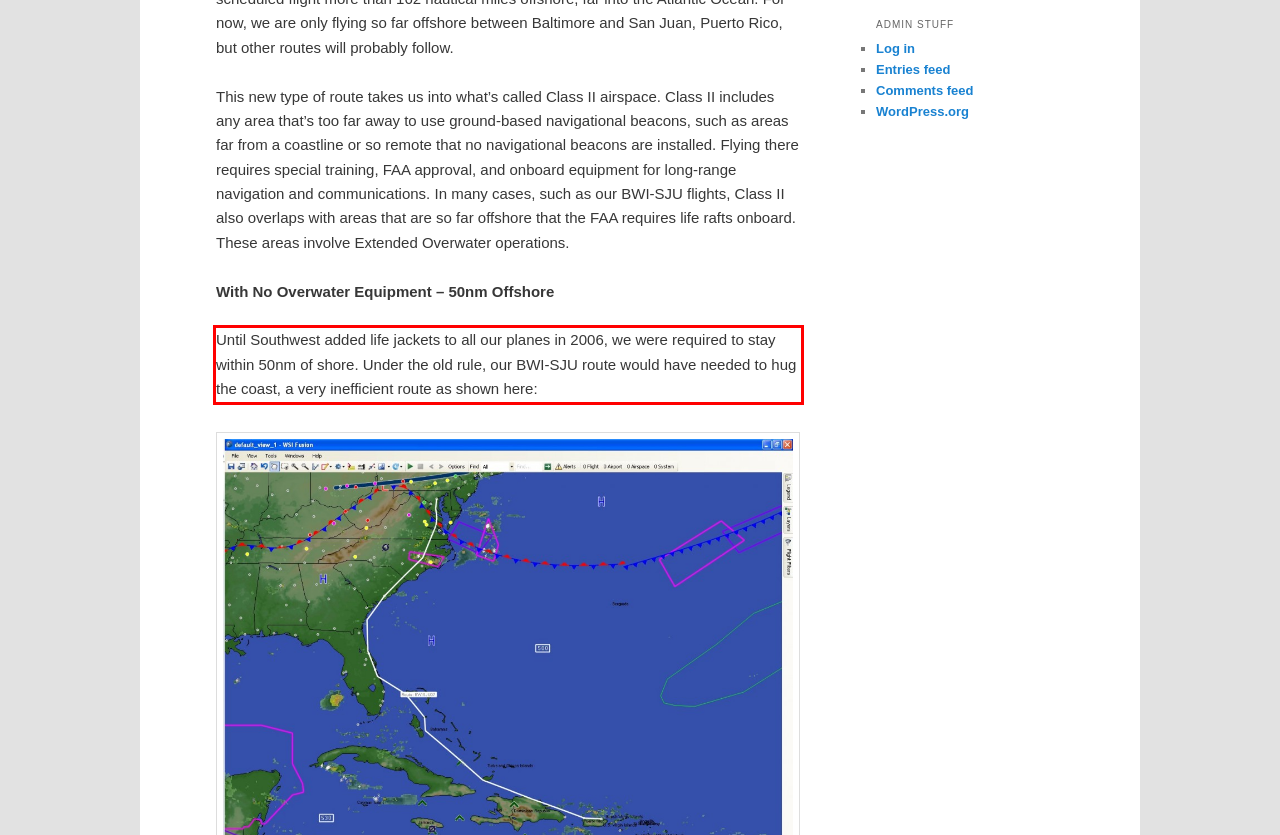Within the screenshot of a webpage, identify the red bounding box and perform OCR to capture the text content it contains.

Until Southwest added life jackets to all our planes in 2006, we were required to stay within 50nm of shore. Under the old rule, our BWI-SJU route would have needed to hug the coast, a very inefficient route as shown here: